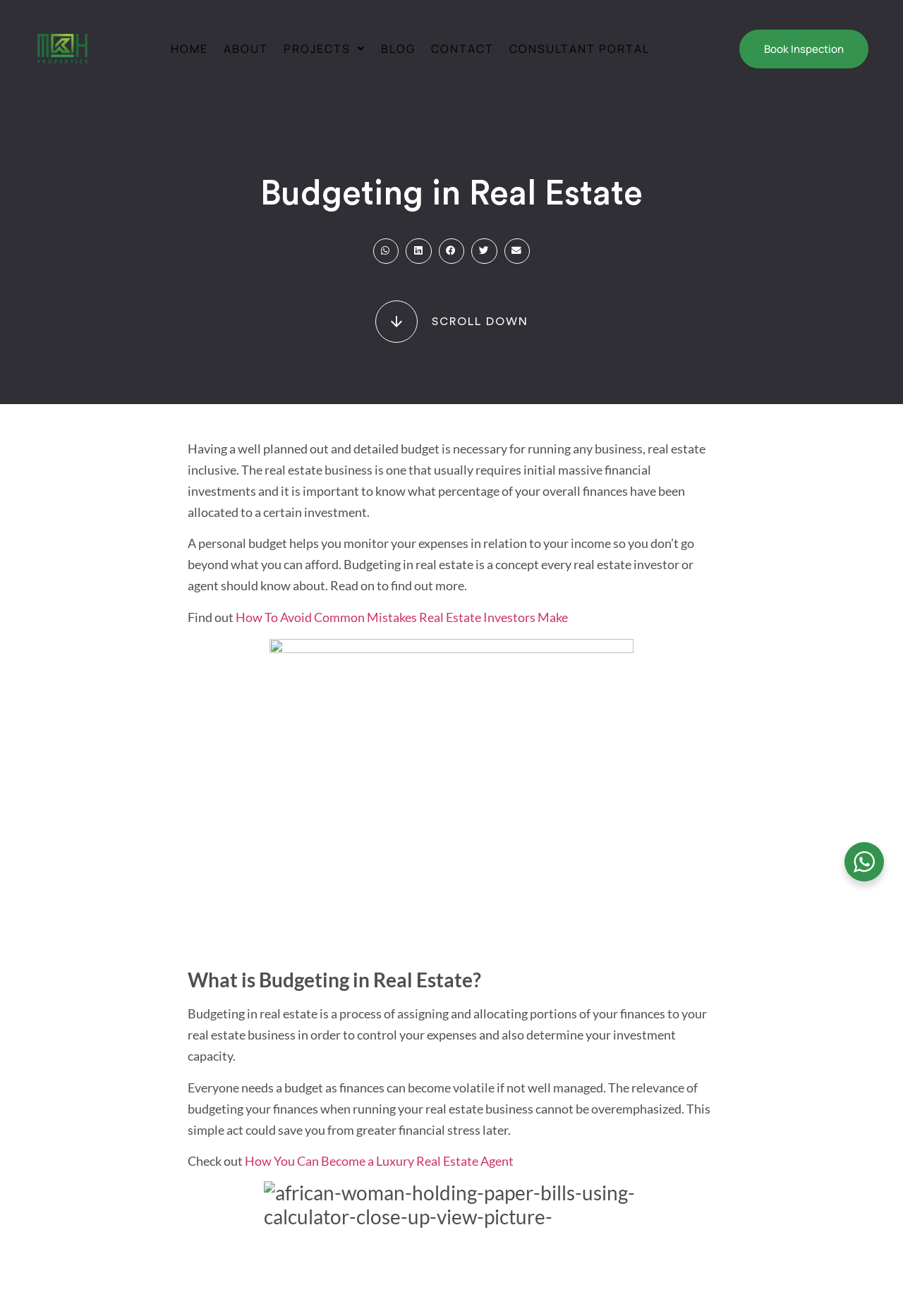Locate the bounding box coordinates of the element that should be clicked to execute the following instruction: "Click on the Book Inspection link".

[0.818, 0.022, 0.961, 0.052]